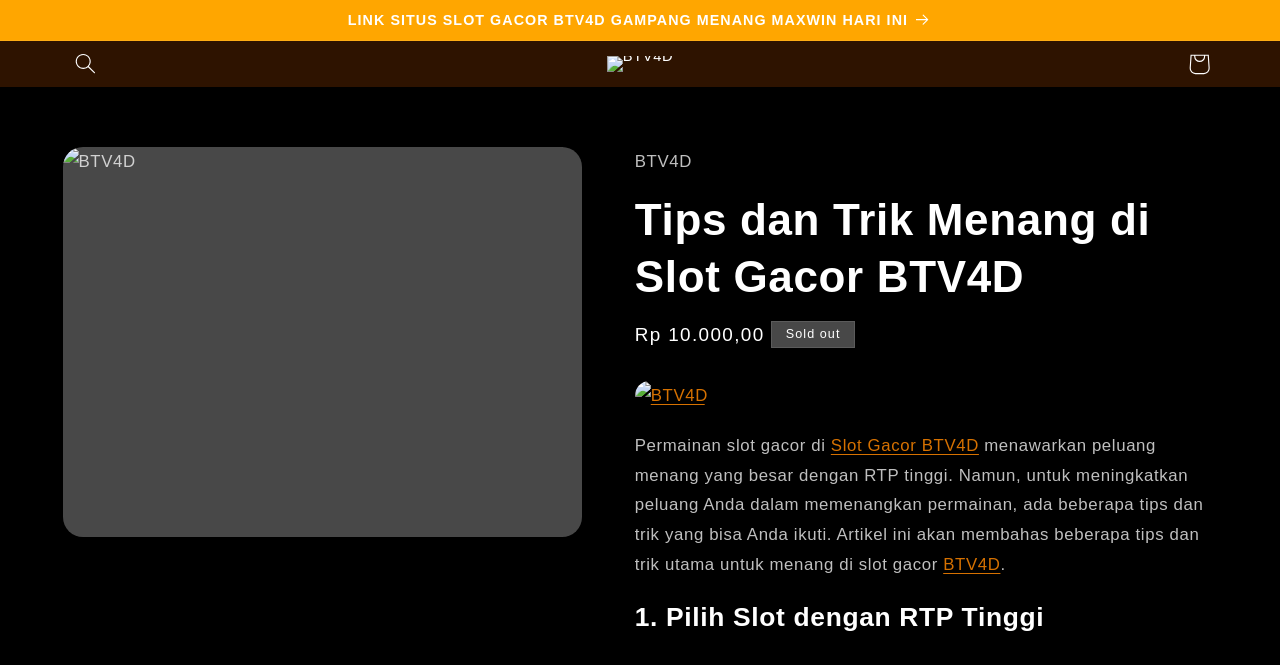What is the name of the slot game?
By examining the image, provide a one-word or phrase answer.

BTV4D